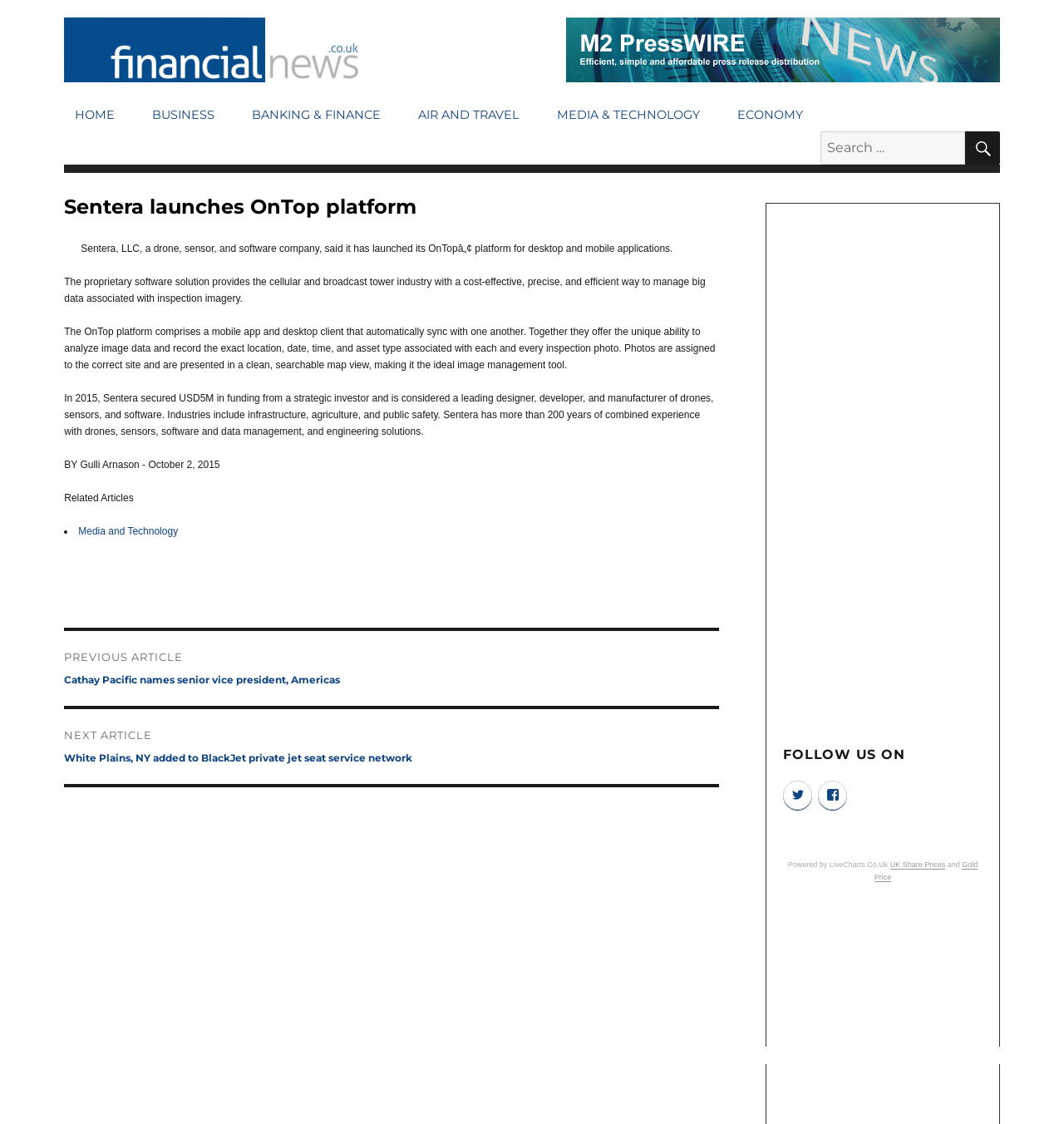Identify the bounding box coordinates necessary to click and complete the given instruction: "Check UK Share Prices".

[0.837, 0.766, 0.889, 0.773]